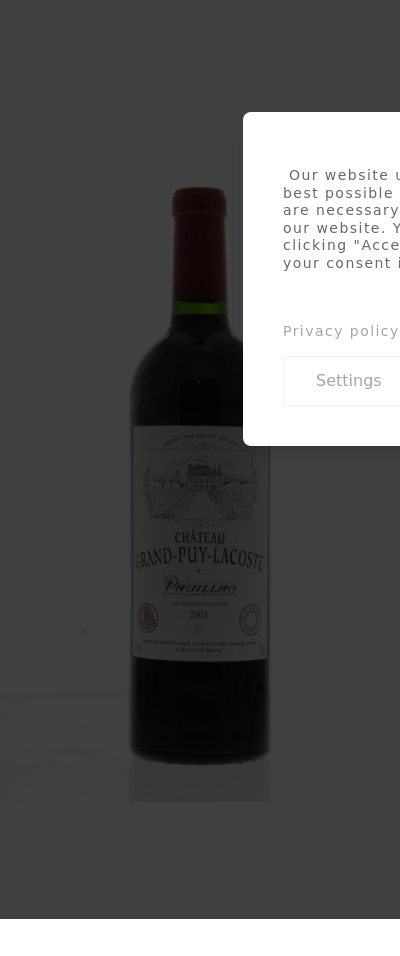Refer to the image and answer the question with as much detail as possible: What is the price of the wine?

The price of the wine is €72.00, excluding VAT, which positions it as a well-regarded option among Bordeaux wines, often noted for its balance and aging potential.